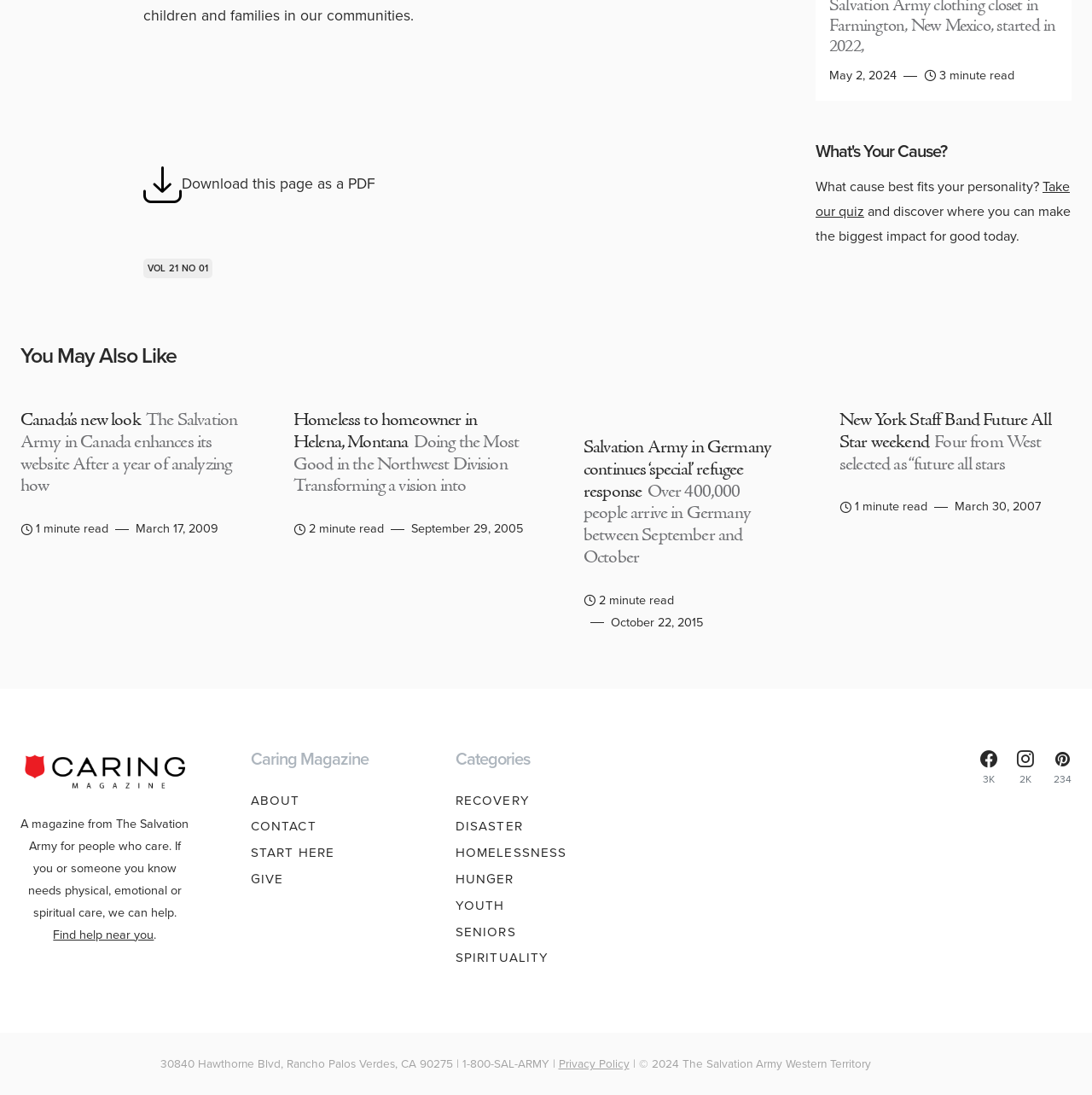Provide a short answer to the following question with just one word or phrase: How many articles are listed under 'You May Also Like'?

4